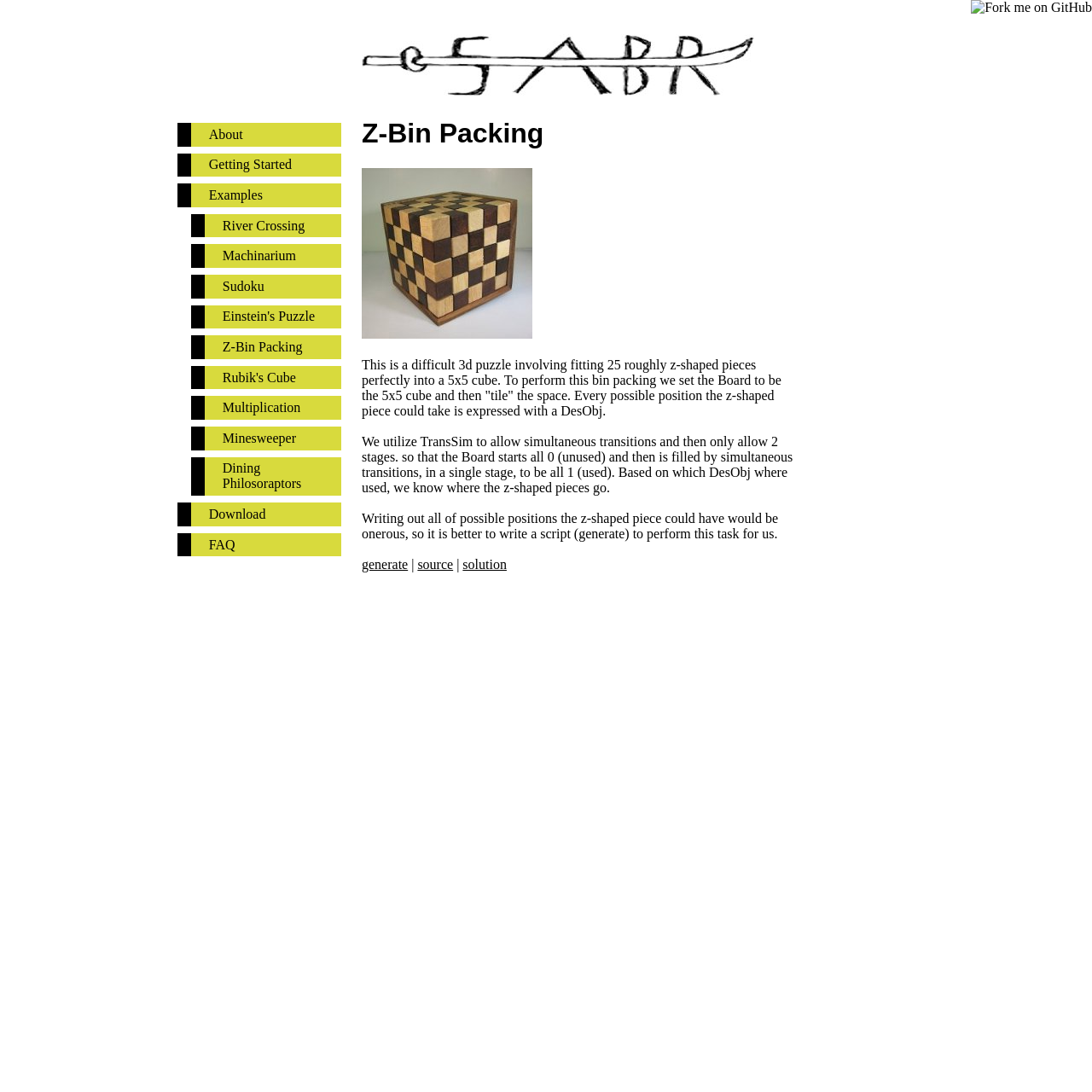Please specify the bounding box coordinates of the element that should be clicked to execute the given instruction: 'Read the FAQ'. Ensure the coordinates are four float numbers between 0 and 1, expressed as [left, top, right, bottom].

[0.191, 0.492, 0.215, 0.505]